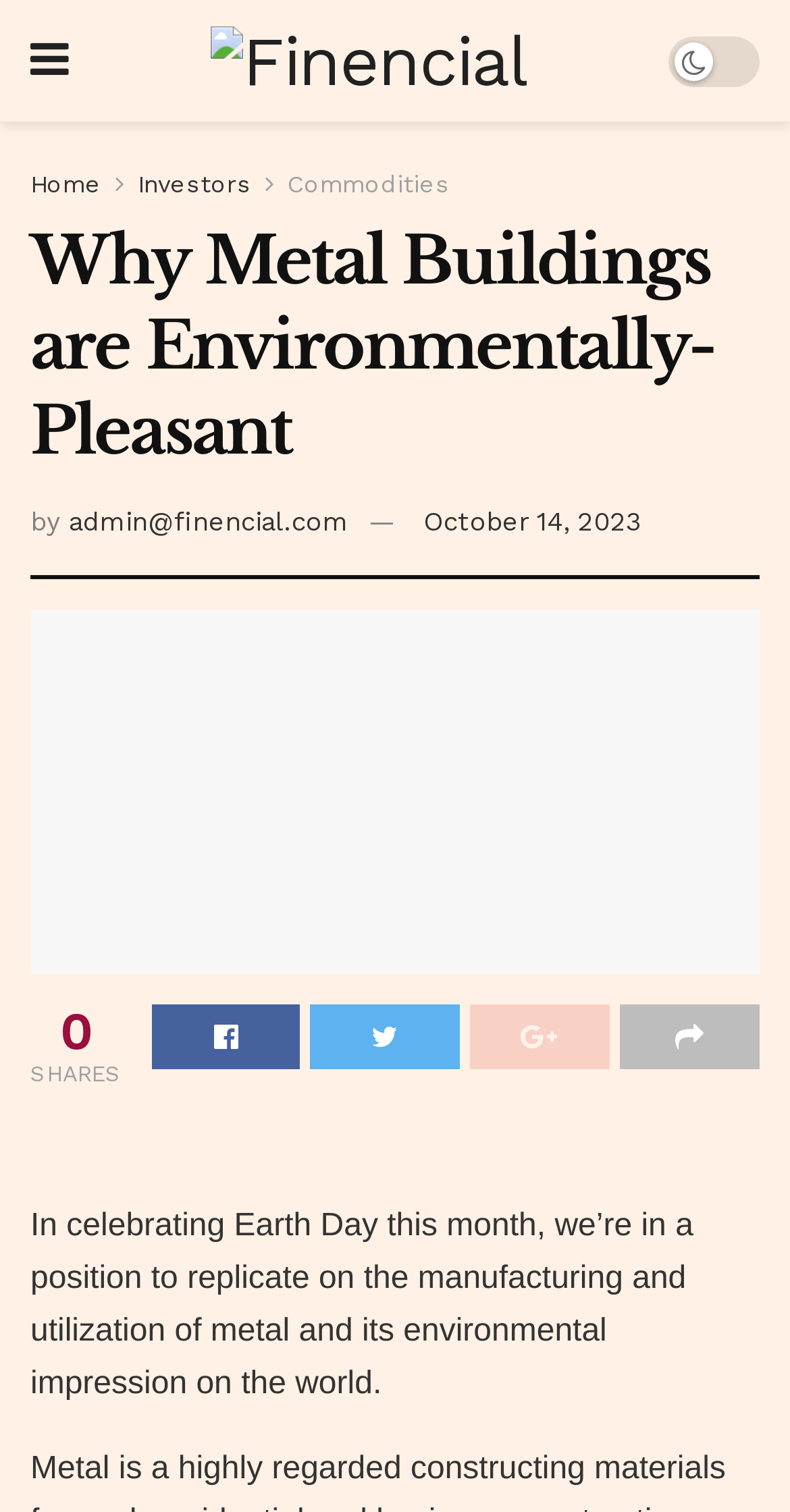Identify the bounding box coordinates of the clickable region required to complete the instruction: "Go to the Home page". The coordinates should be given as four float numbers within the range of 0 and 1, i.e., [left, top, right, bottom].

[0.038, 0.112, 0.128, 0.131]